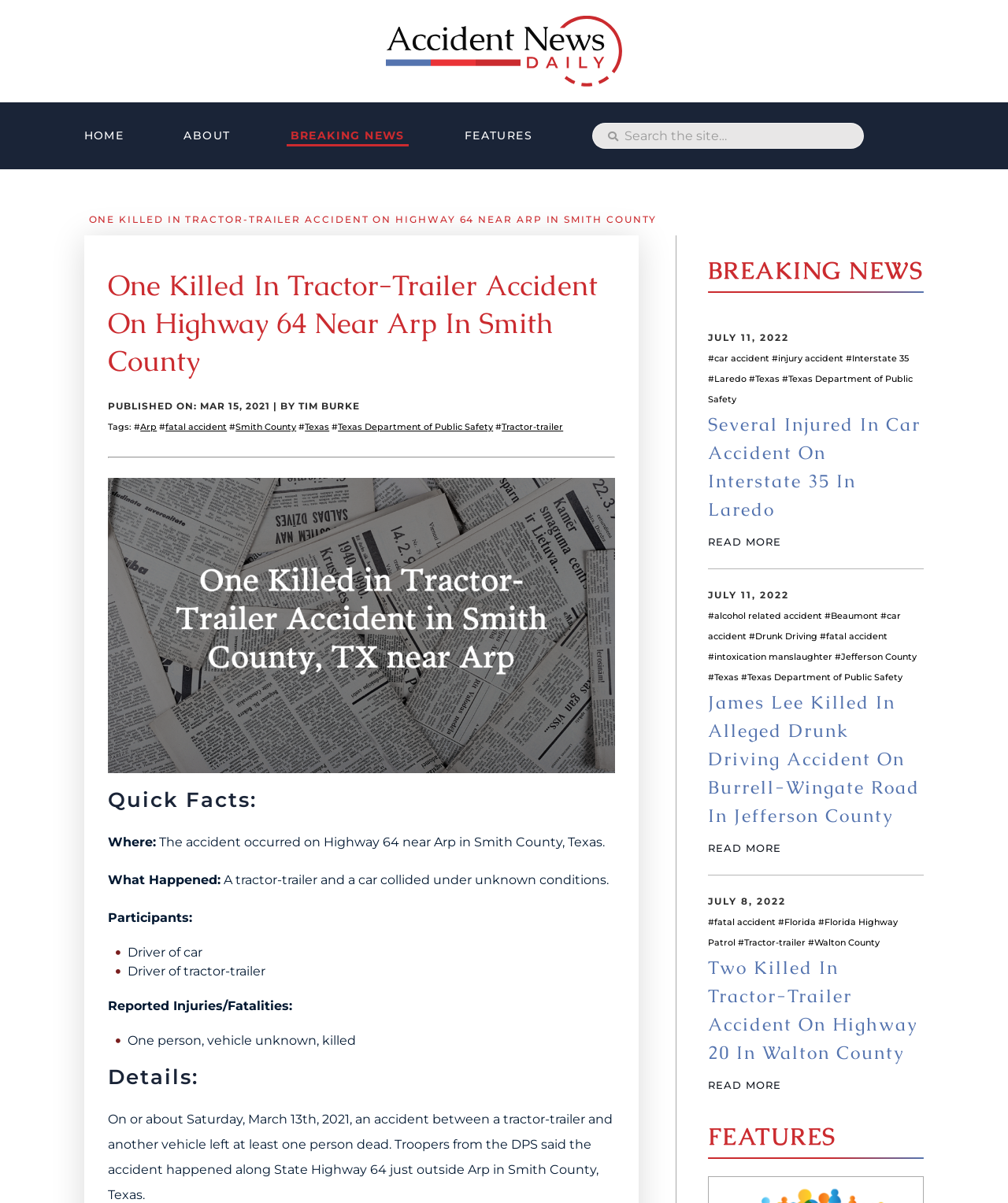Kindly determine the bounding box coordinates of the area that needs to be clicked to fulfill this instruction: "Read popular news about Pakistan".

None